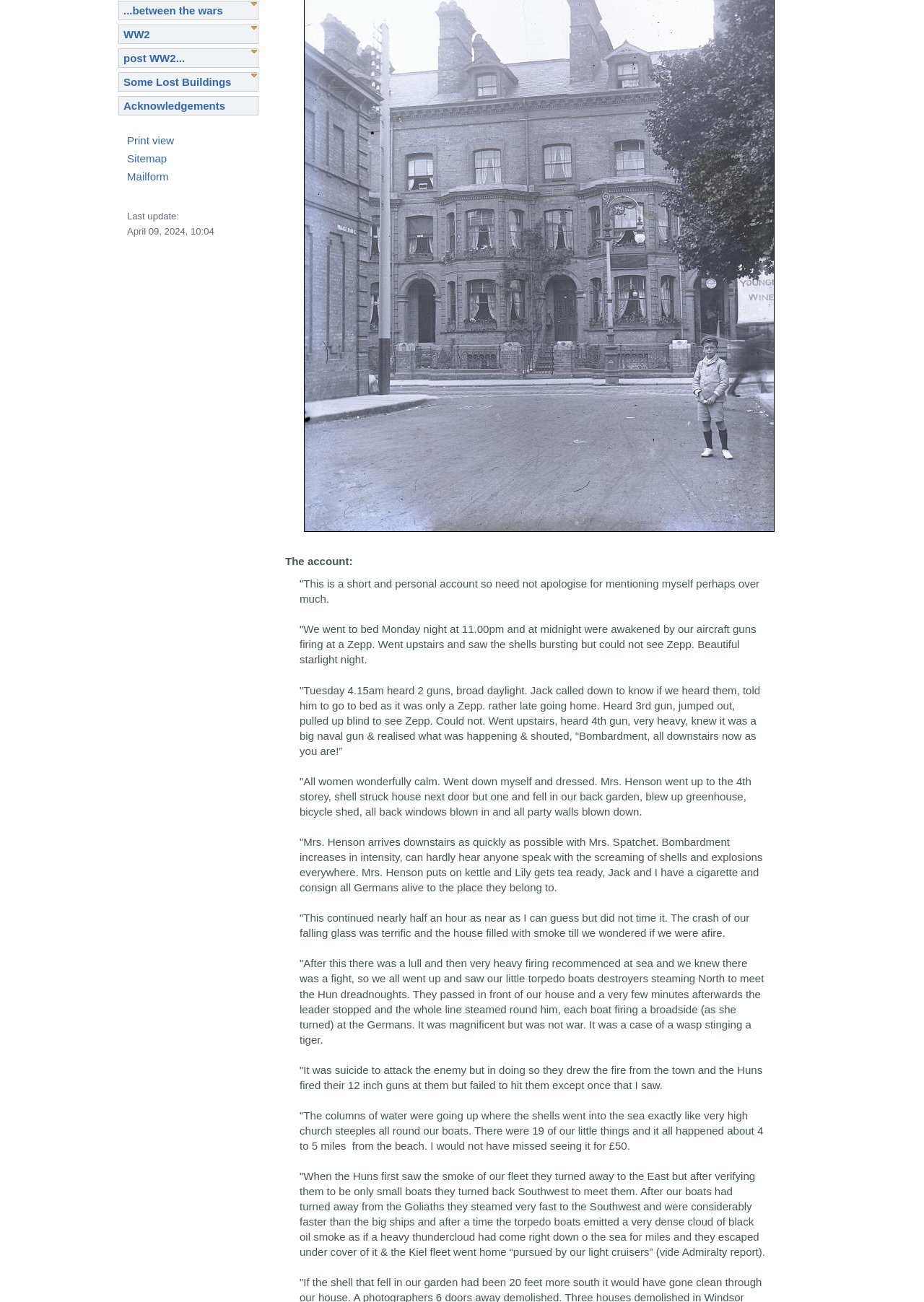Locate the bounding box of the UI element defined by this description: "Some Lost Buildings". The coordinates should be given as four float numbers between 0 and 1, formatted as [left, top, right, bottom].

[0.134, 0.058, 0.25, 0.068]